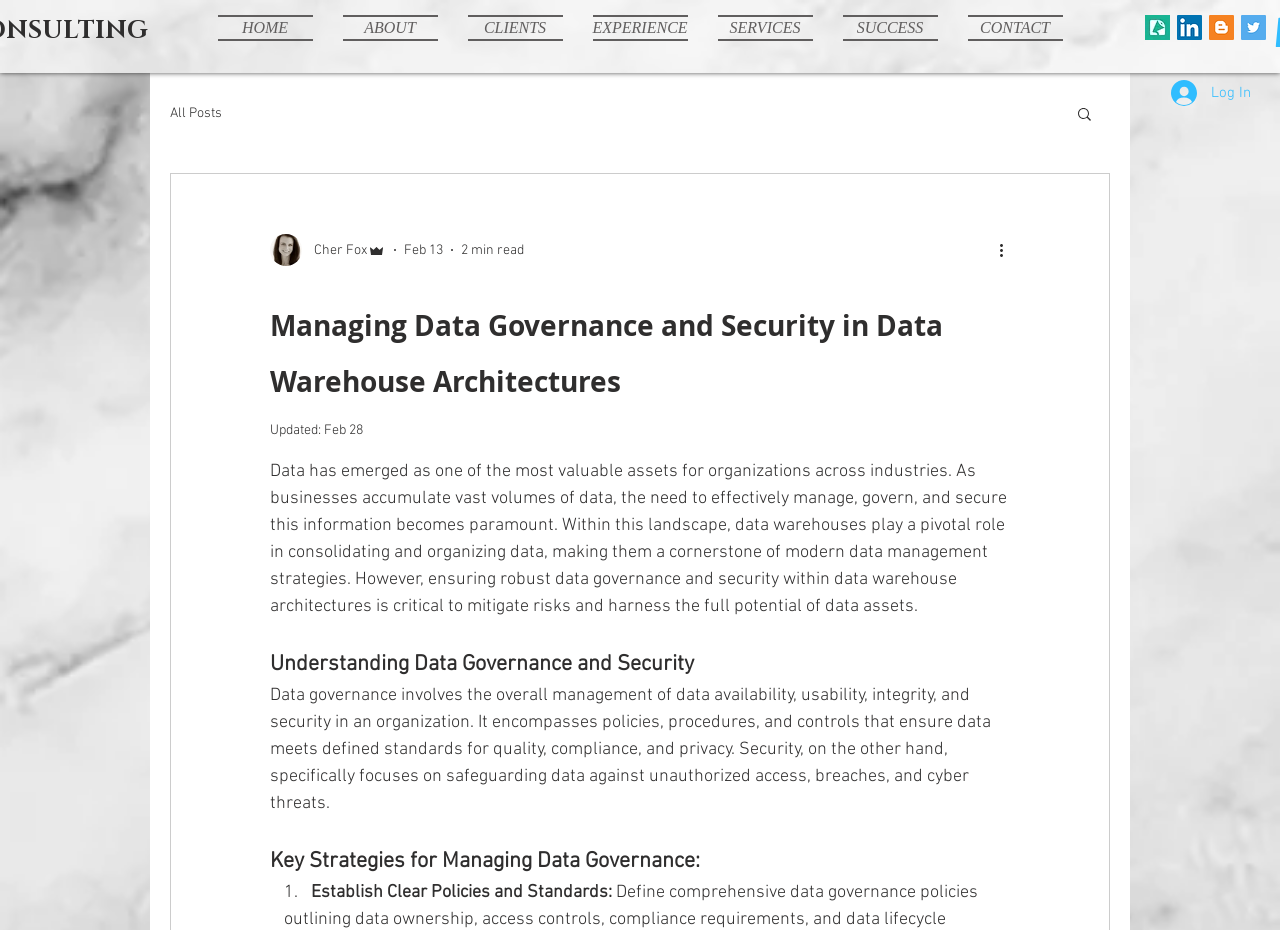Please find the bounding box for the following UI element description. Provide the coordinates in (top-left x, top-left y, bottom-right x, bottom-right y) format, with values between 0 and 1: aria-label="LinkedIn Social Icon"

[0.92, 0.016, 0.939, 0.043]